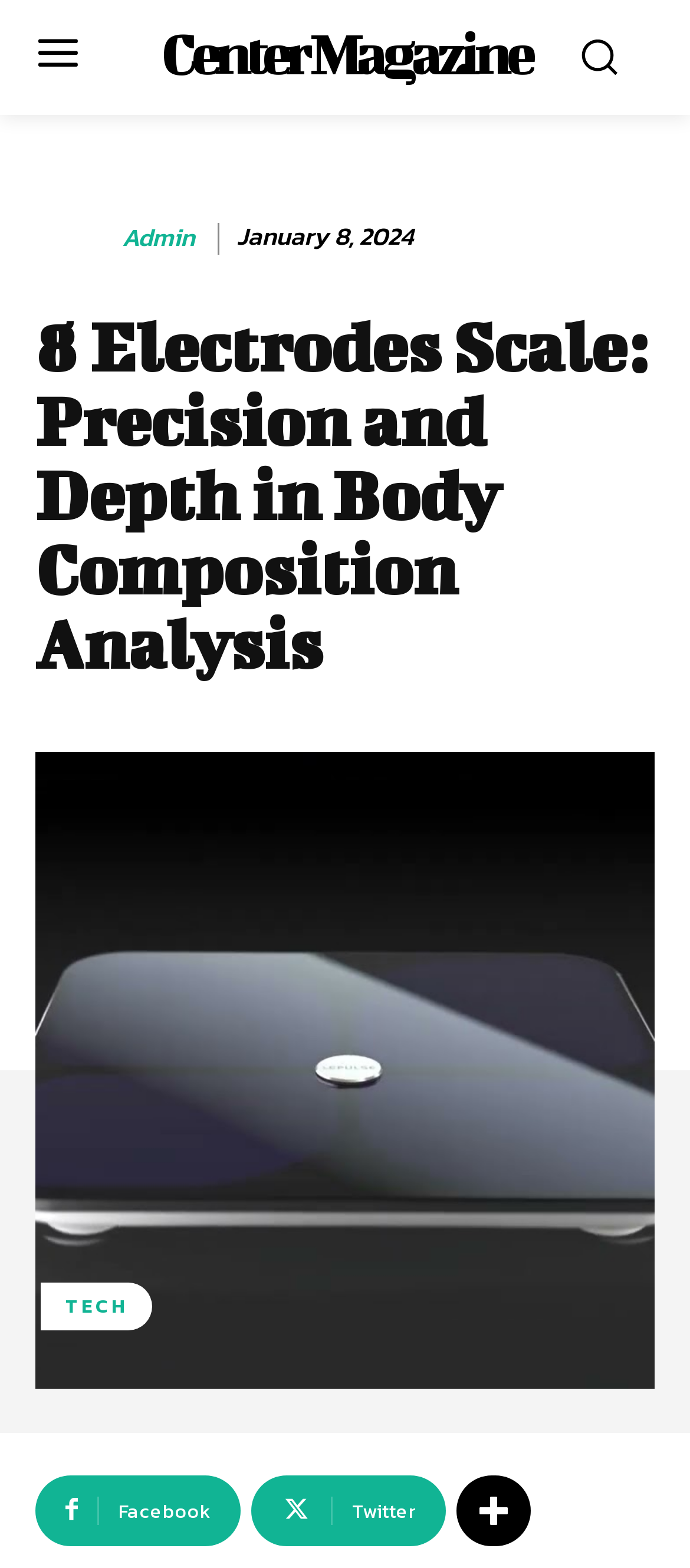Please find the bounding box coordinates of the element that you should click to achieve the following instruction: "Subscribe to the newsletter". The coordinates should be presented as four float numbers between 0 and 1: [left, top, right, bottom].

[0.277, 0.459, 0.459, 0.481]